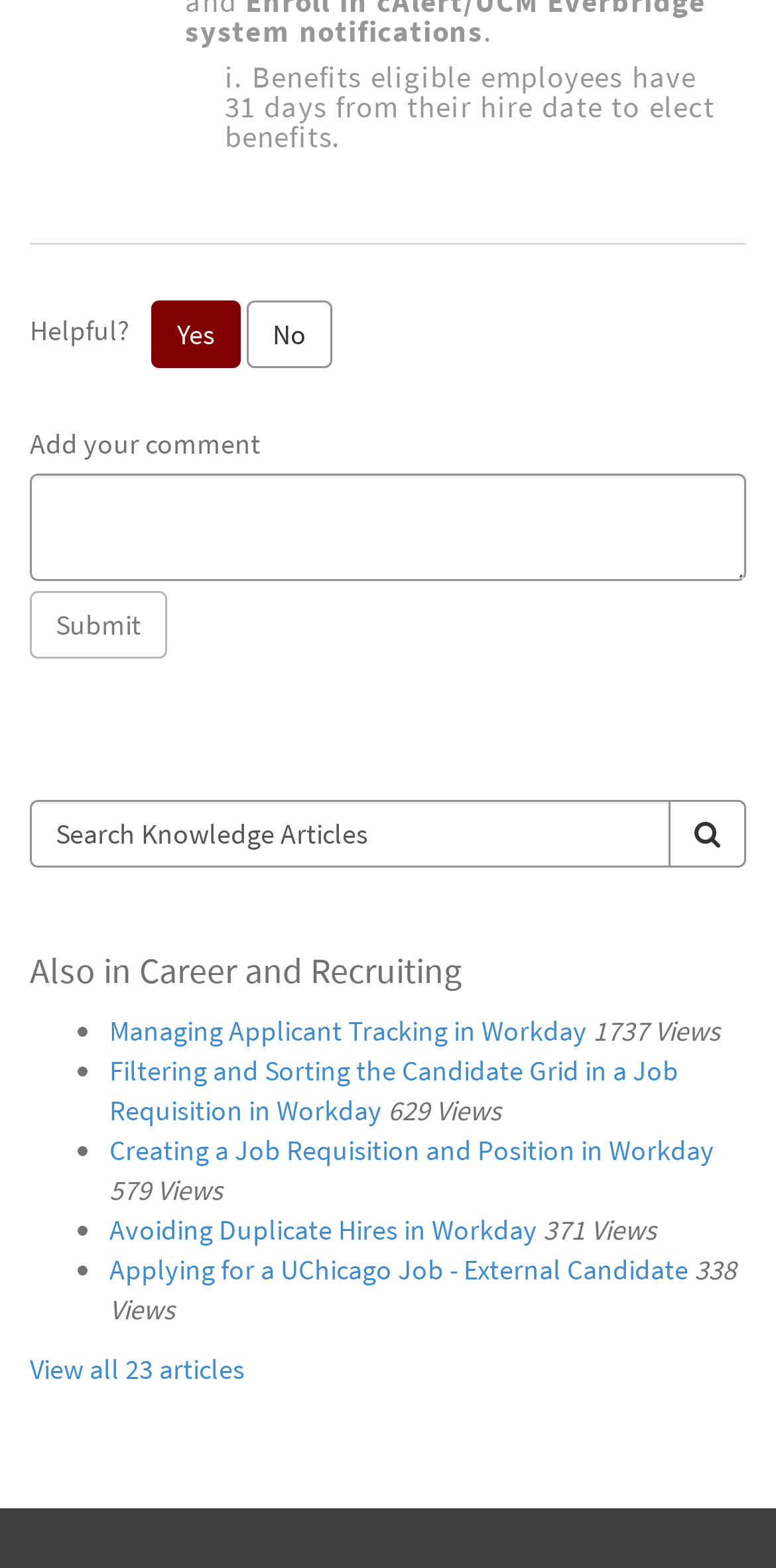Use the information in the screenshot to answer the question comprehensively: What is the function of the 'Search' button?

The 'Search' button is located next to a textbox with a placeholder text 'Search', which suggests that it is used to search for content on the website.